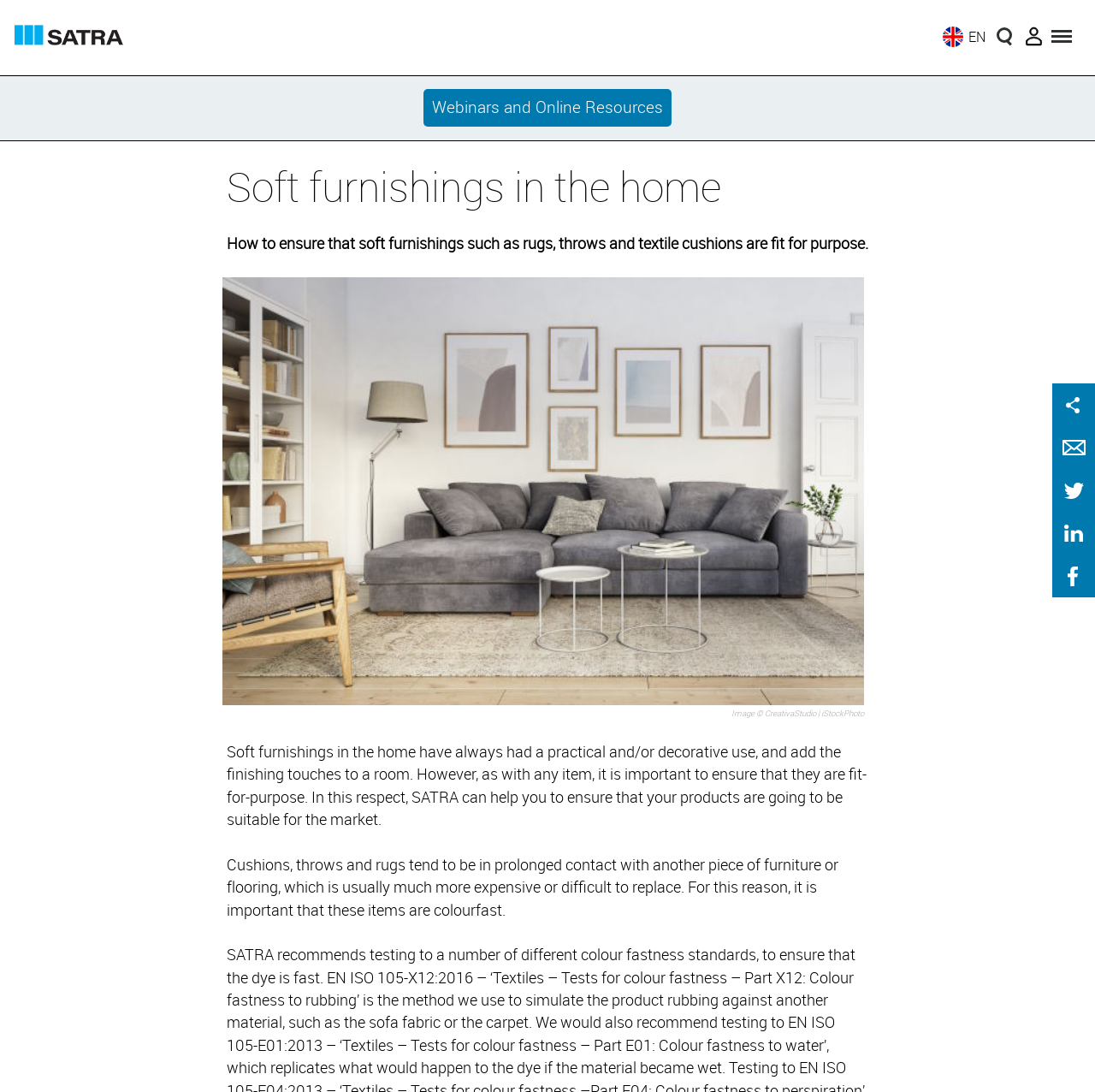What is the purpose of soft furnishings in a home?
Kindly answer the question with as much detail as you can.

According to the StaticText element with the text 'Soft furnishings in the home have always had a practical and/or decorative use, and add the finishing touches to a room.', soft furnishings in a home have a practical and/or decorative use.